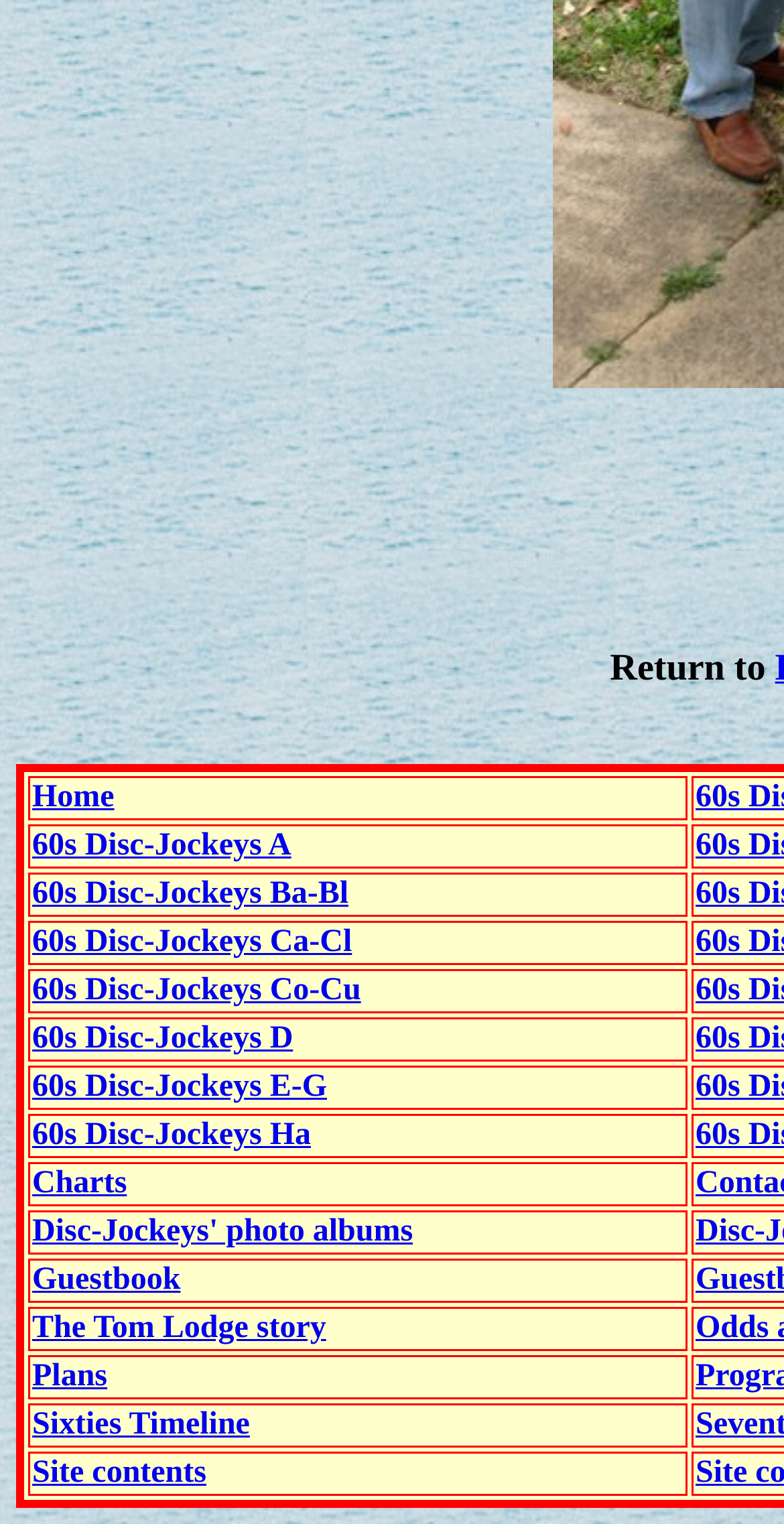Identify the bounding box for the described UI element. Provide the coordinates in (top-left x, top-left y, bottom-right x, bottom-right y) format with values ranging from 0 to 1: 60s Disc-Jockeys Ha

[0.041, 0.734, 0.397, 0.756]